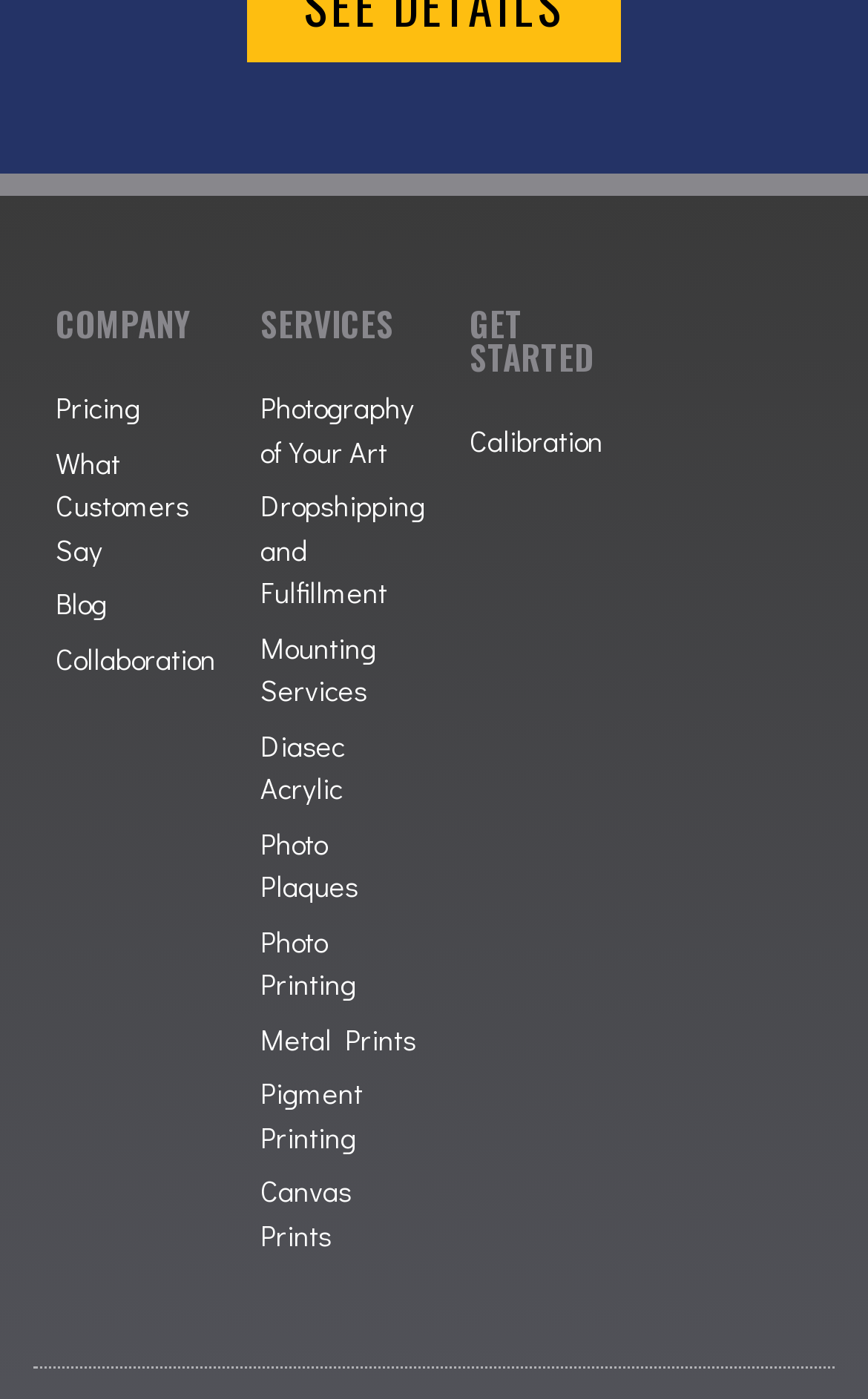What services are offered?
Refer to the image and provide a detailed answer to the question.

The services offered by the company are listed under the 'SERVICES' section, which includes links to 'Photography of Your Art', 'Dropshipping and Fulfillment', 'Mounting Services', and more. These links are located on the left side of the webpage, with bounding box coordinates ranging from [0.3, 0.276, 0.49, 0.338] to [0.3, 0.836, 0.49, 0.898].